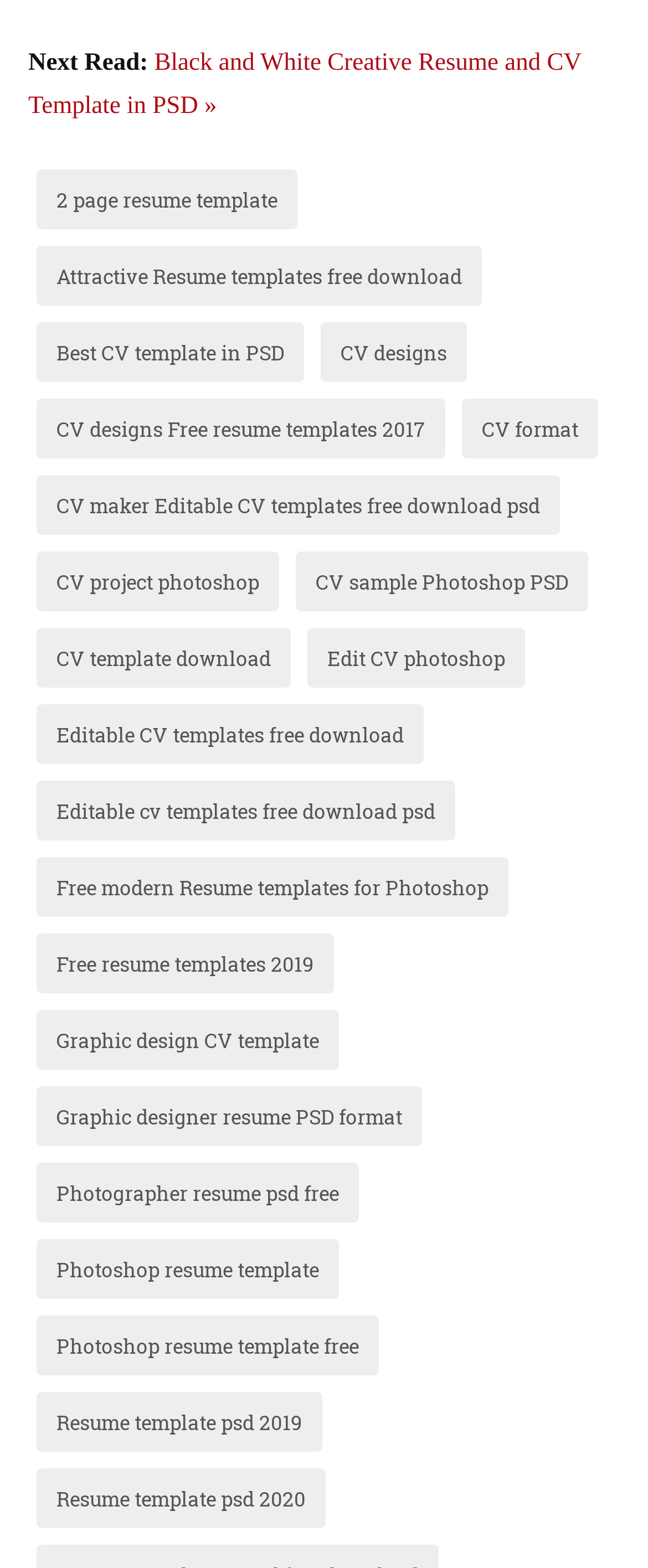What is the topic of the webpage?
Look at the image and answer the question using a single word or phrase.

Resume templates